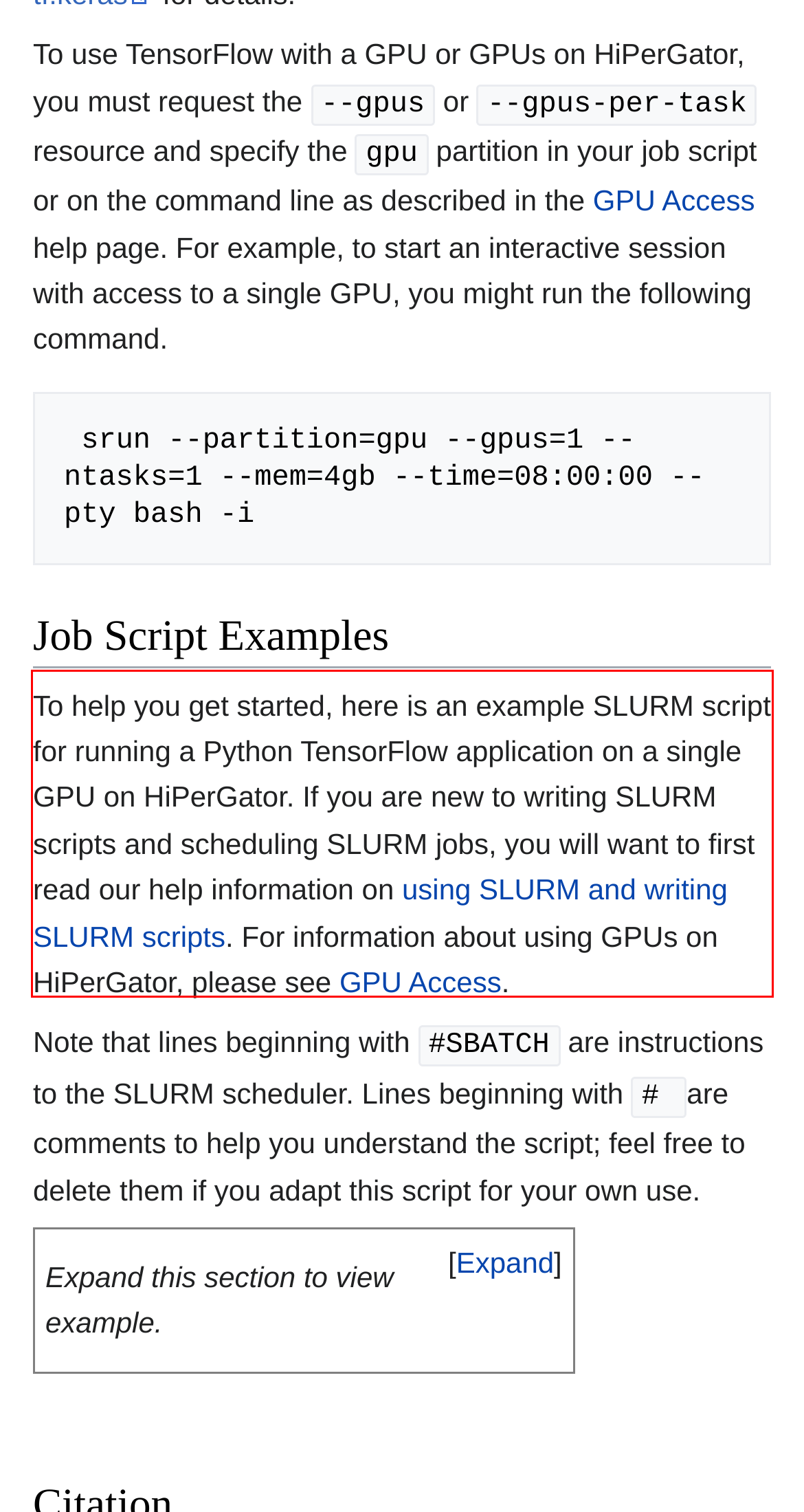From the screenshot of the webpage, locate the red bounding box and extract the text contained within that area.

To help you get started, here is an example SLURM script for running a Python TensorFlow application on a single GPU on HiPerGator. If you are new to writing SLURM scripts and scheduling SLURM jobs, you will want to first read our help information on using SLURM and writing SLURM scripts. For information about using GPUs on HiPerGator, please see GPU Access.